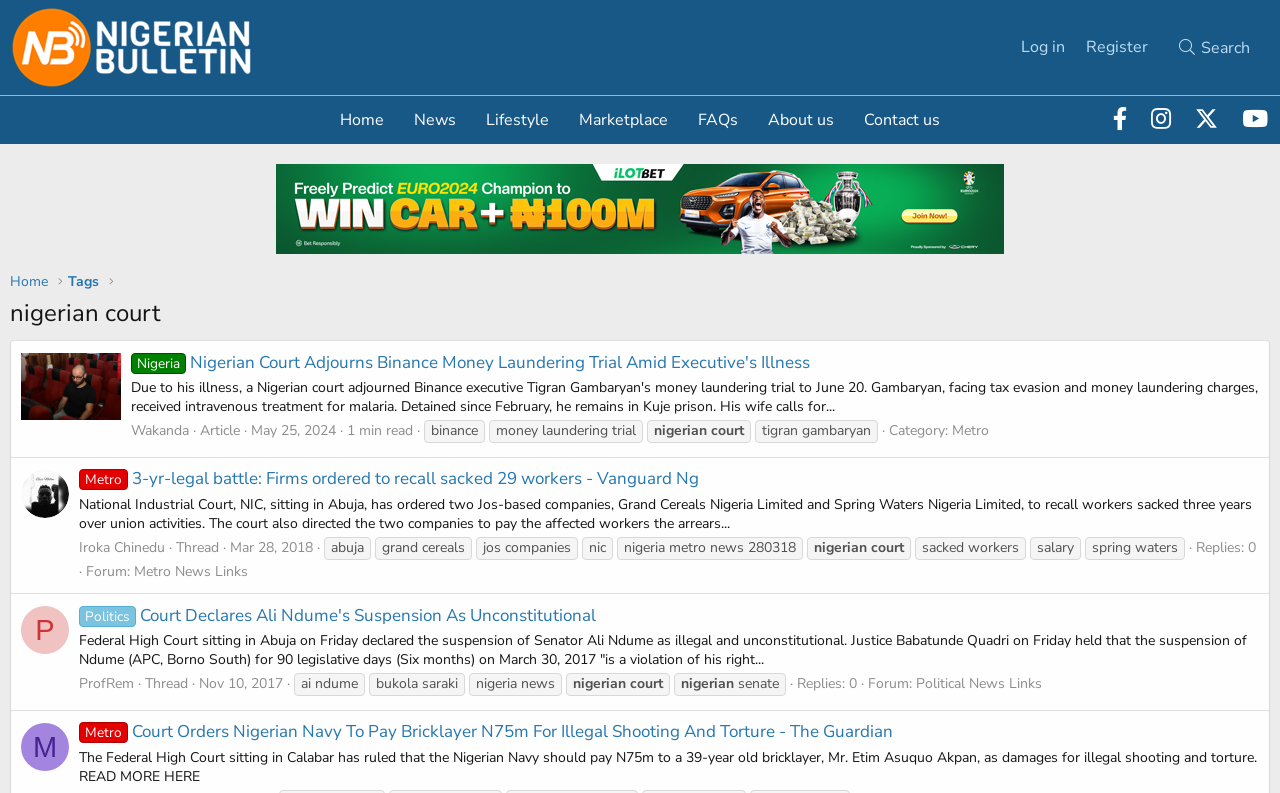Please locate the bounding box coordinates of the element that should be clicked to achieve the given instruction: "View the article about Binance Money Laundering Trial".

[0.016, 0.446, 0.095, 0.53]